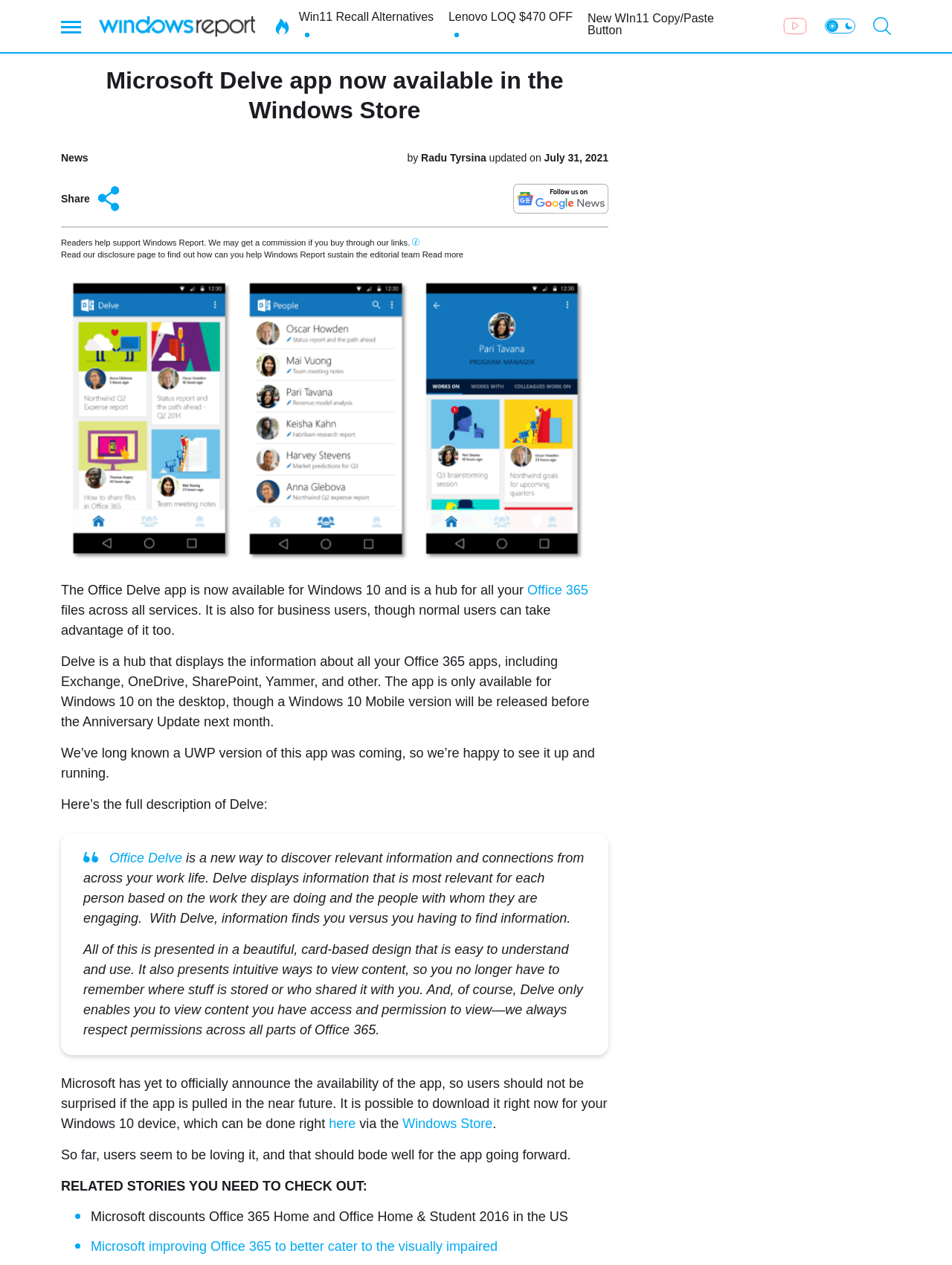Please provide the bounding box coordinates for the element that needs to be clicked to perform the following instruction: "Search". The coordinates should be given as four float numbers between 0 and 1, i.e., [left, top, right, bottom].

[0.917, 0.014, 0.936, 0.028]